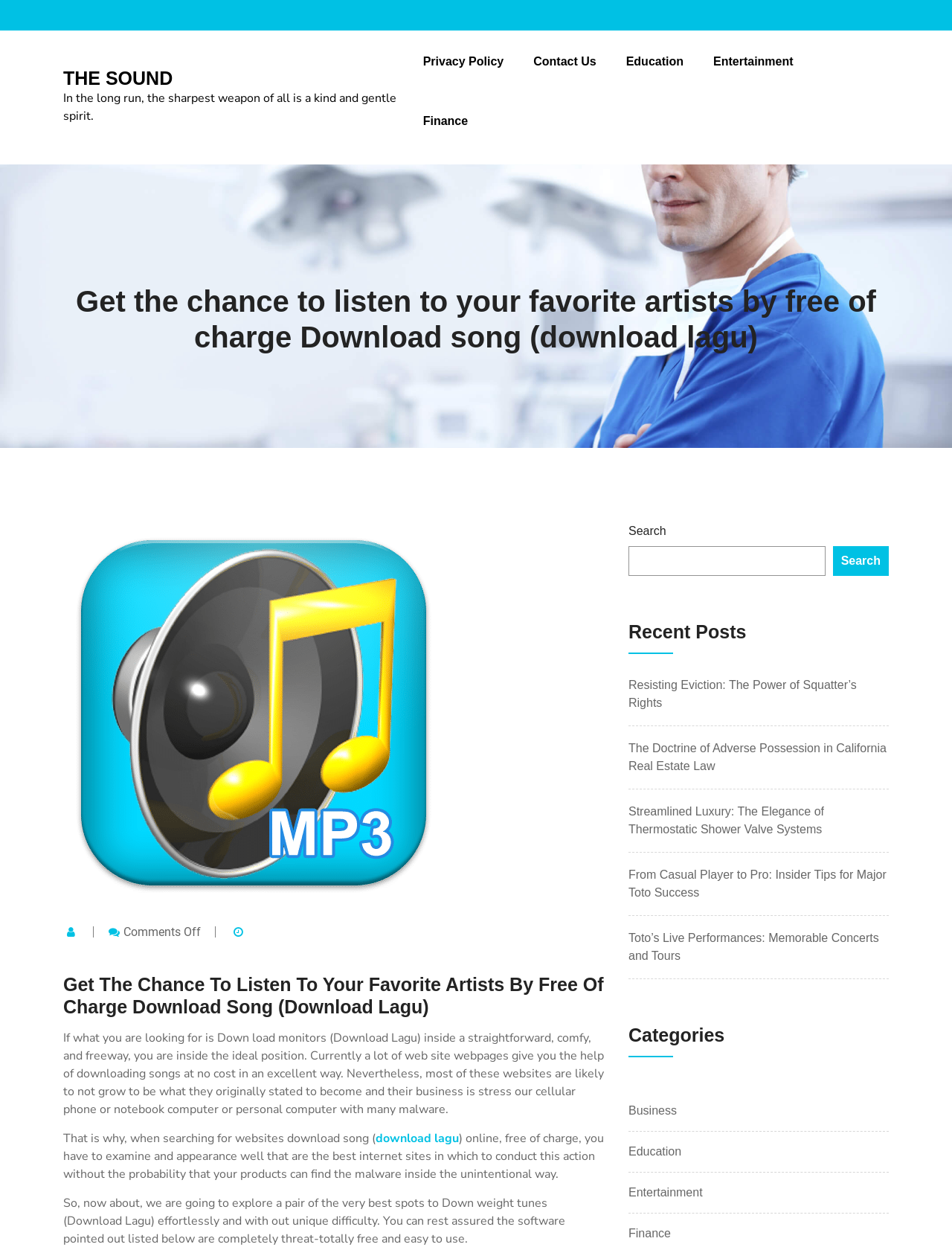Please identify the bounding box coordinates of the clickable area that will allow you to execute the instruction: "Explore the Education category".

[0.66, 0.914, 0.716, 0.929]